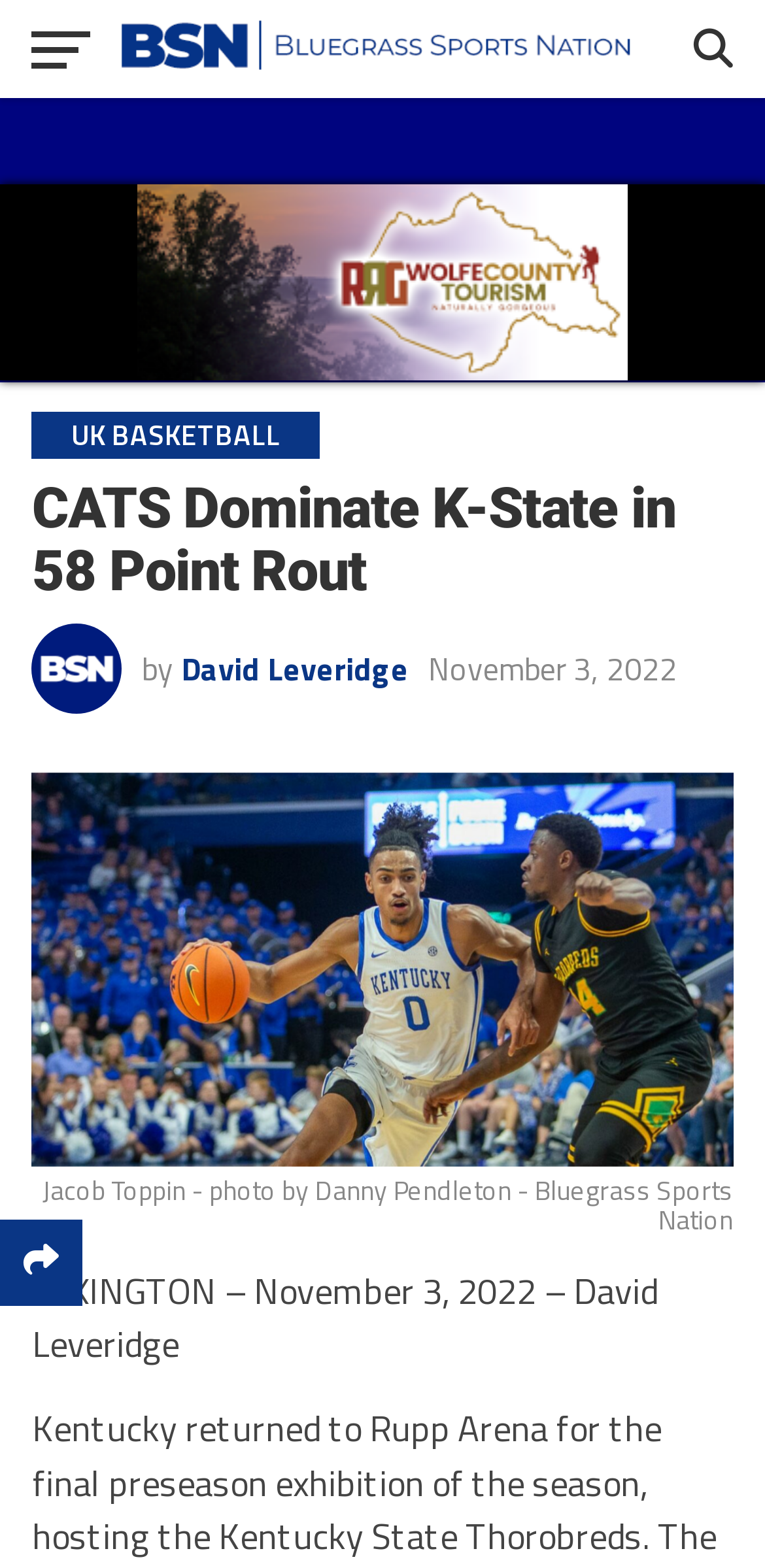Who is the author of the article?
Using the visual information, reply with a single word or short phrase.

David Leveridge